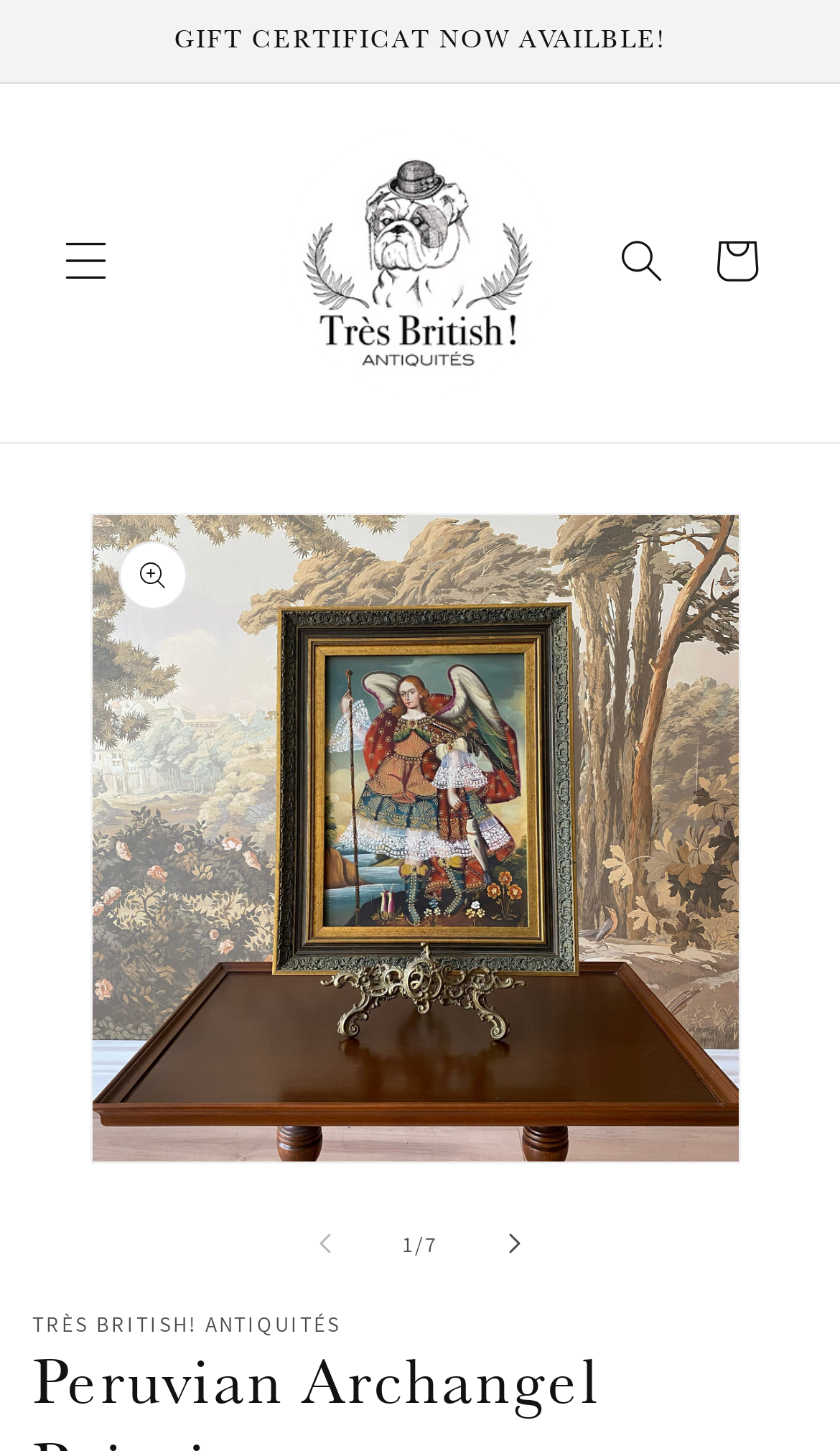Is the 'Slide left' button currently active?
Please give a detailed and elaborate answer to the question based on the image.

I determined the answer by looking at the 'Slide left' button's properties, which indicate that it is currently disabled.